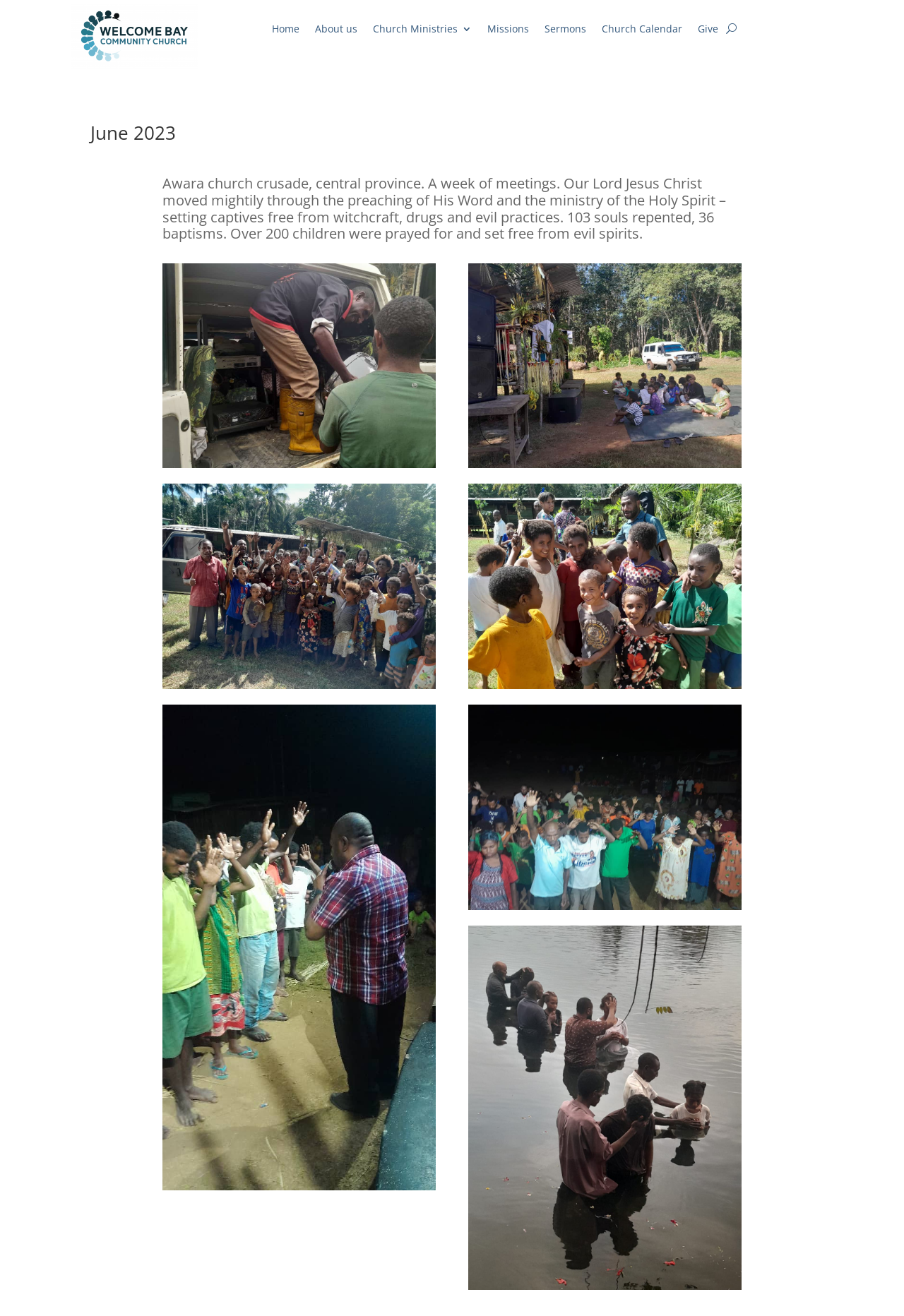Show the bounding box coordinates for the element that needs to be clicked to execute the following instruction: "View the Awara church crusade image". Provide the coordinates in the form of four float numbers between 0 and 1, i.e., [left, top, right, bottom].

[0.18, 0.2, 0.482, 0.356]